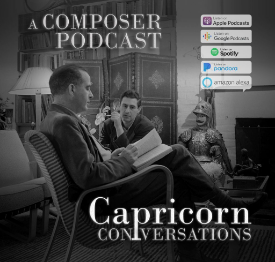Can you look at the image and give a comprehensive answer to the question:
What is the focus of the podcast?

The tagline 'A Composer Podcast' emphasizes the focus on musical artistry, inviting listeners to join in on these insightful discussions about music or compositional techniques.